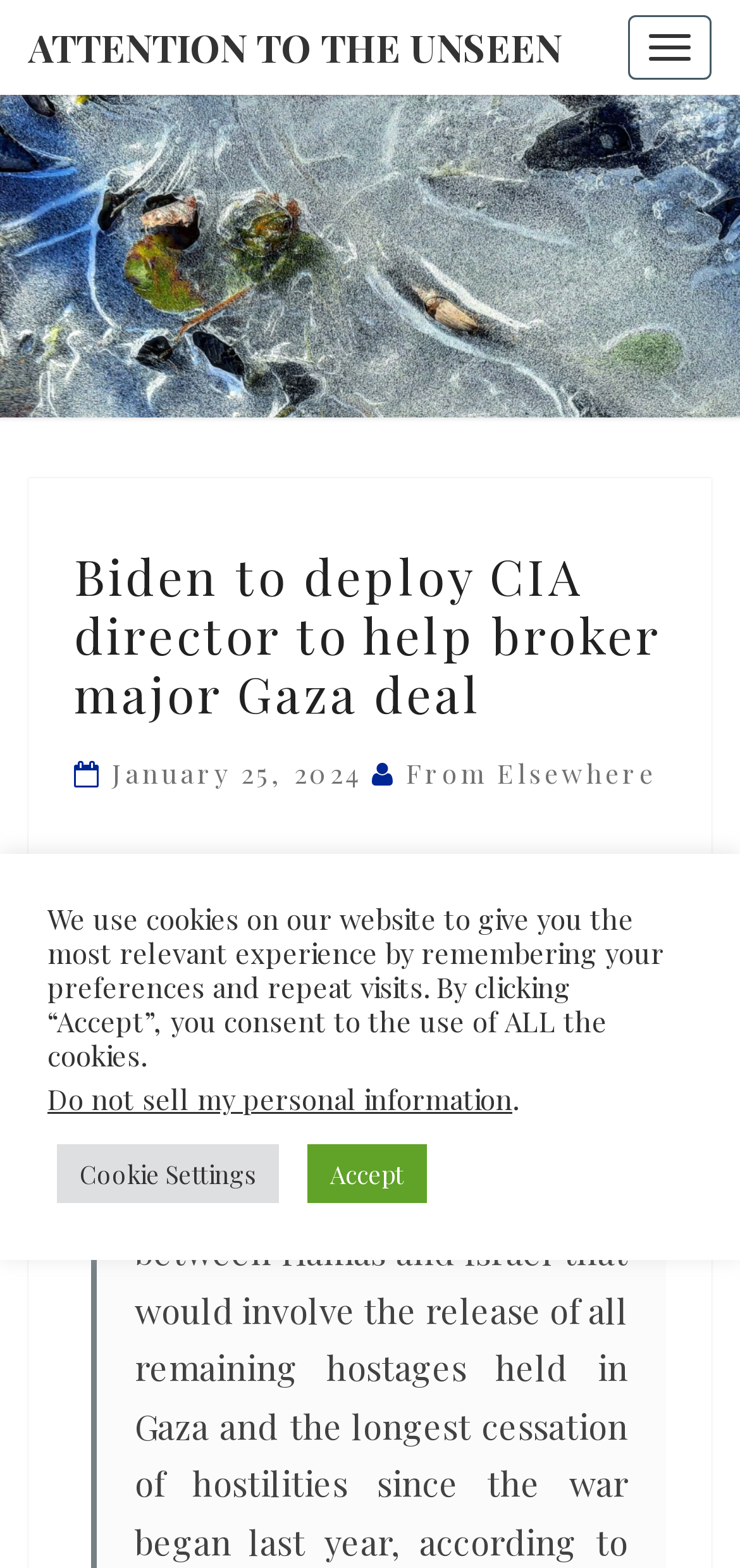What is the role of William J. Burns?
Please provide a comprehensive answer based on the information in the image.

I found this information by reading the article text, which mentions 'President Biden plans to dispatch CIA Director William J. Burns...'.